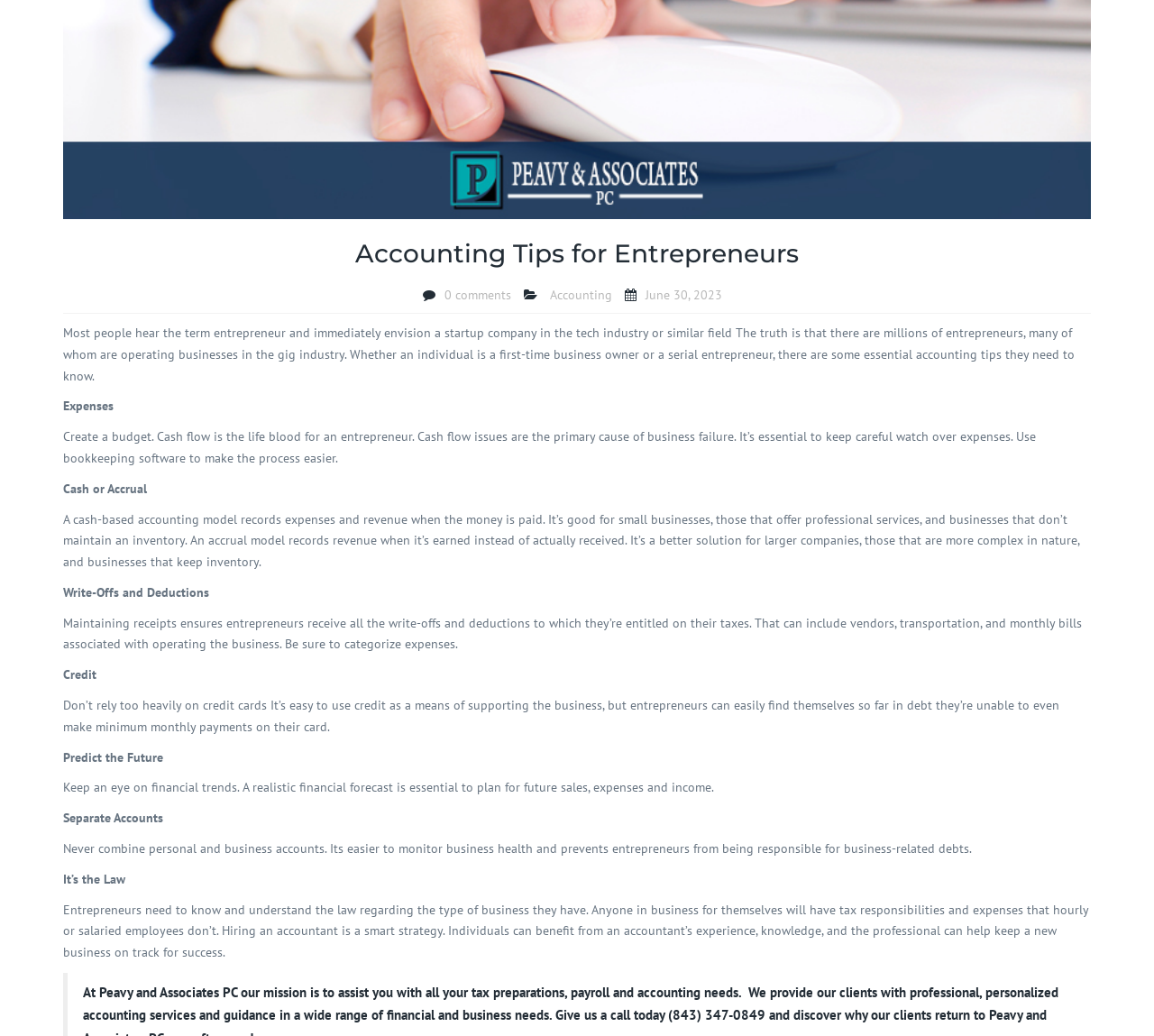Given the element description "Accounting Firm Homewood SC" in the screenshot, predict the bounding box coordinates of that UI element.

[0.537, 0.167, 0.696, 0.212]